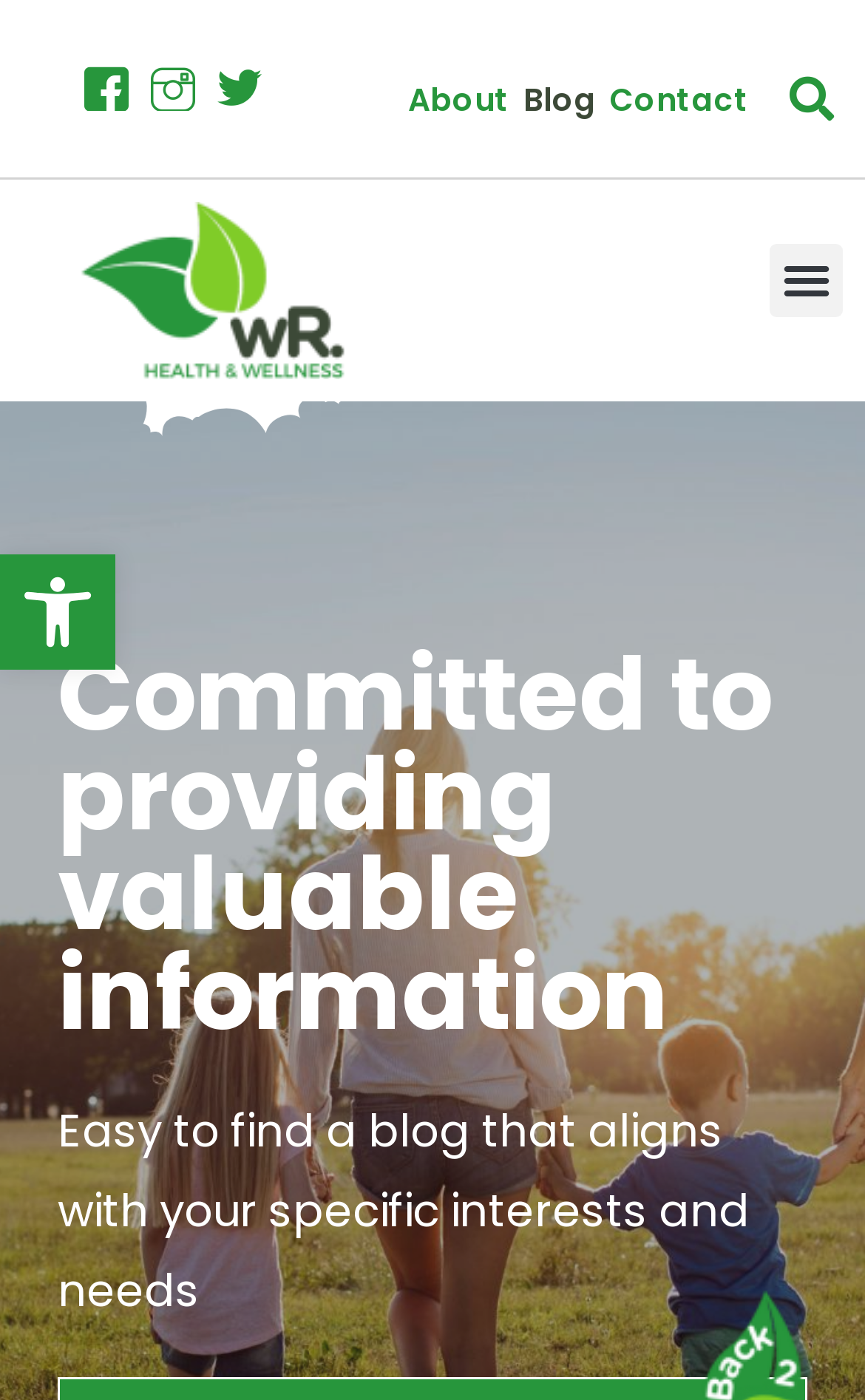Please give a short response to the question using one word or a phrase:
What is the logo of the website?

Writers Recipe Health Wellness Logo